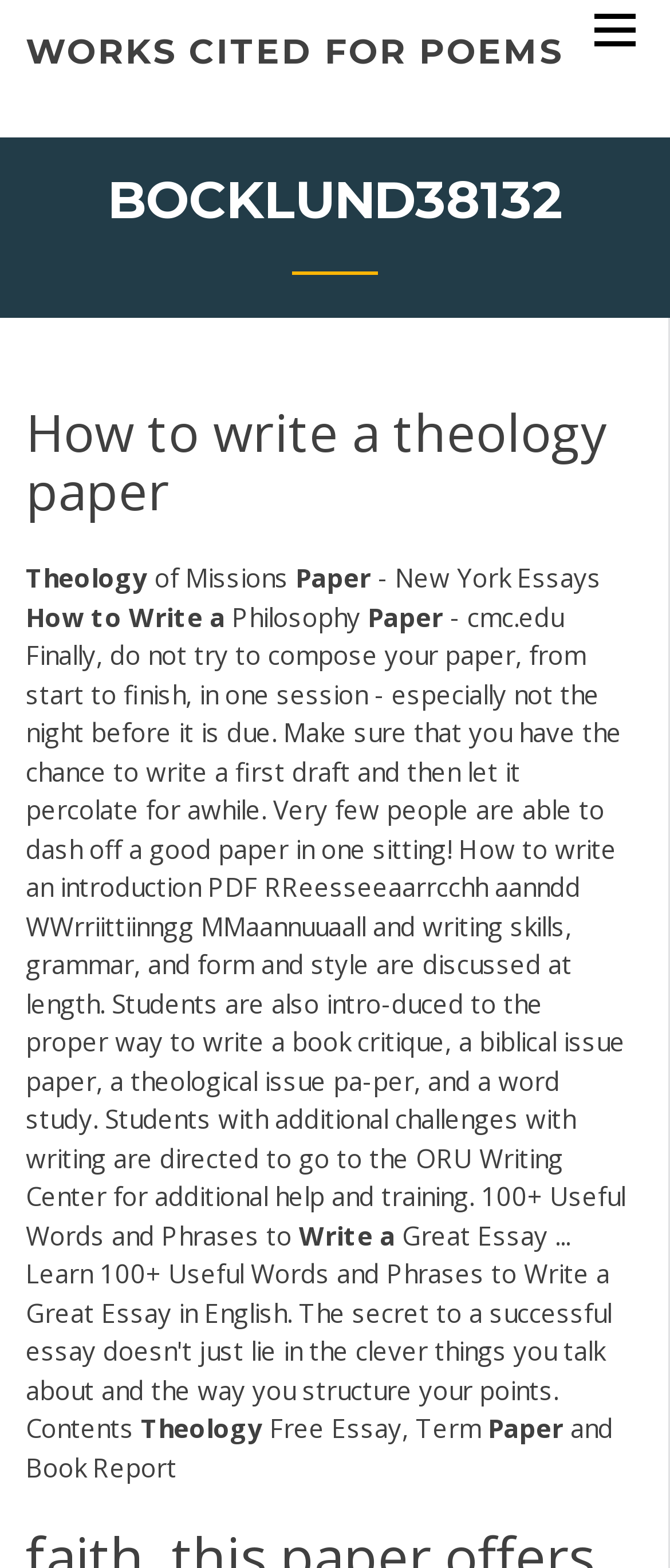Generate a comprehensive description of the contents of the webpage.

This webpage appears to be a resource page for writing a theology paper. At the top, there is a link labeled "WORKS CITED FOR POEMS" and another link with no label. Below these links, there is a heading "BOCKLUND38132" which contains a subheading "How to write a theology paper". 

The subheading is broken down into several parts, with the words "Theology", "of Missions", "Paper", and "- New York Essays" arranged horizontally. Below this, there is a paragraph of text that provides guidance on writing a theology paper, advising against trying to compose the paper in one session and emphasizing the importance of writing a first draft and revising it. 

To the right of this paragraph, there is a section that appears to be a table of contents or a list of topics, with headings such as "How to write an introduction" and "PDF". Below this, there is a block of text that discusses writing skills, grammar, and form and style, as well as resources for students who need additional help with writing. 

At the bottom of the page, there are several lines of text that appear to be related to writing a theology paper, including the words "Theology", "Free Essay, Term", "Paper", and "and Book Report". Overall, the webpage seems to be a collection of resources and guidance for students writing a theology paper.